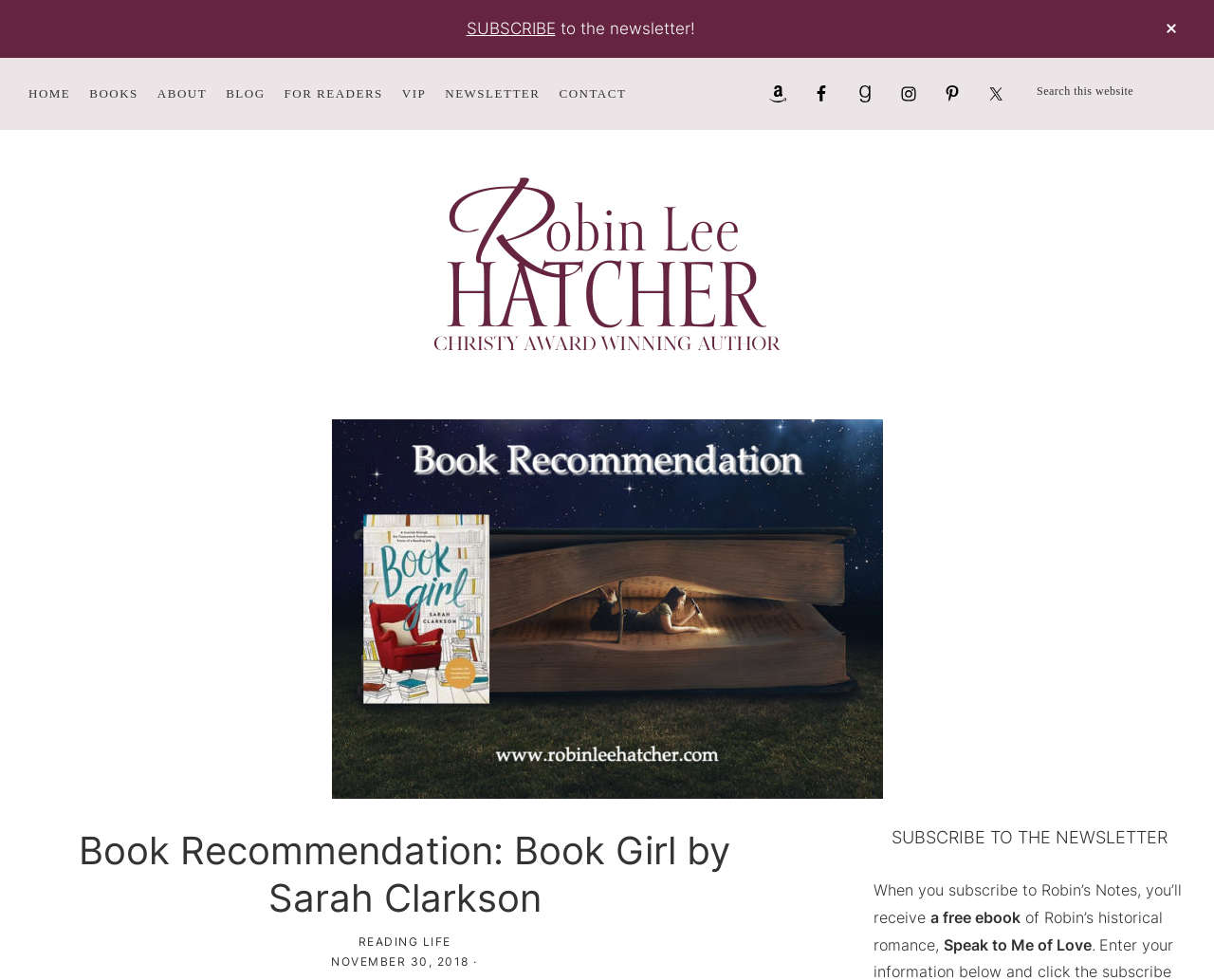Please examine the image and provide a detailed answer to the question: How many social media links are available?

I counted the number of social media links by looking at the navigation menu and finding the links 'Amazon', 'Facebook', 'Goodreads', 'Instagram', and 'Pinterest'. Each of these links is accompanied by an image, indicating that they are social media links.